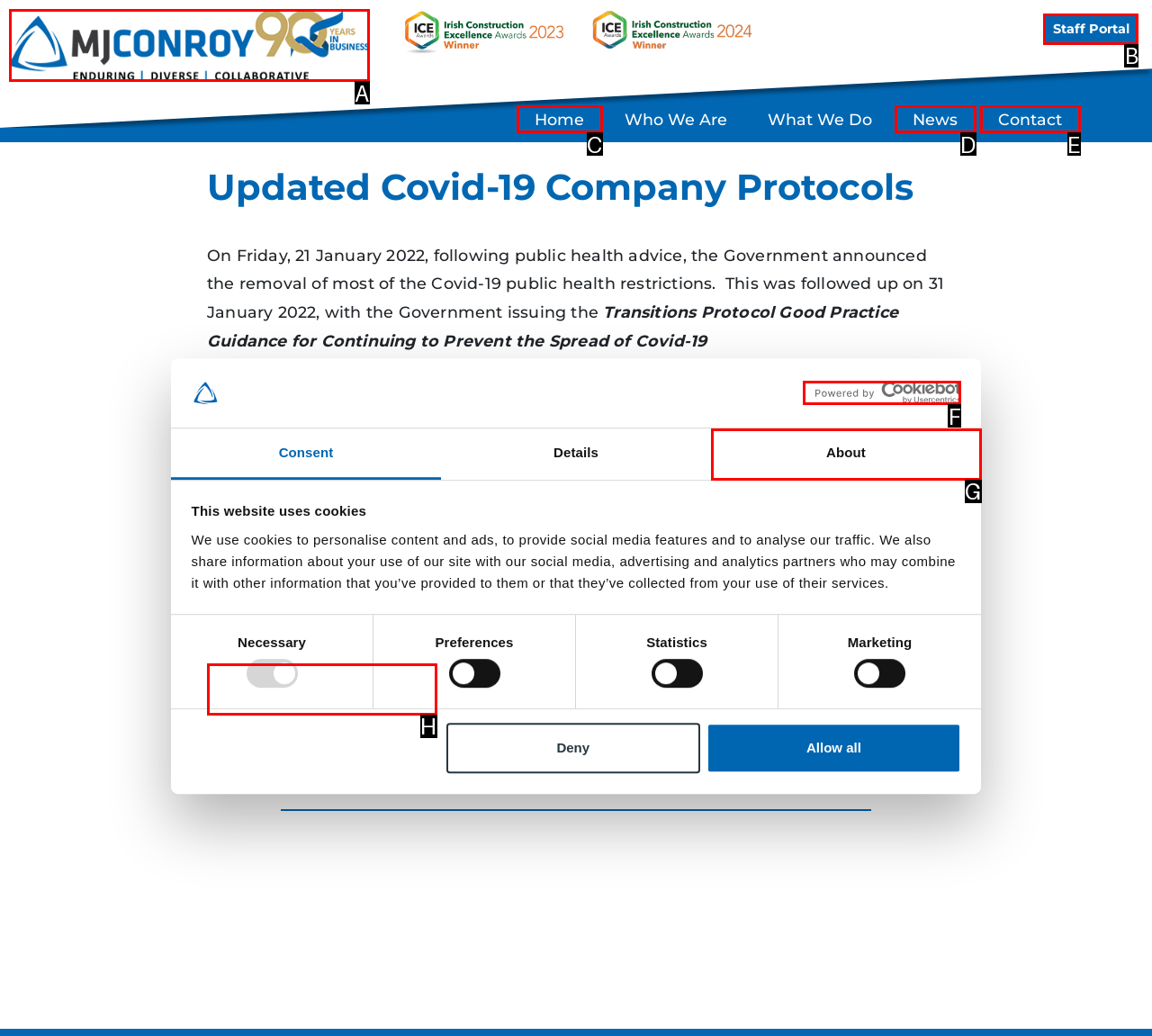Identify the HTML element that corresponds to the description: News Provide the letter of the matching option directly from the choices.

D